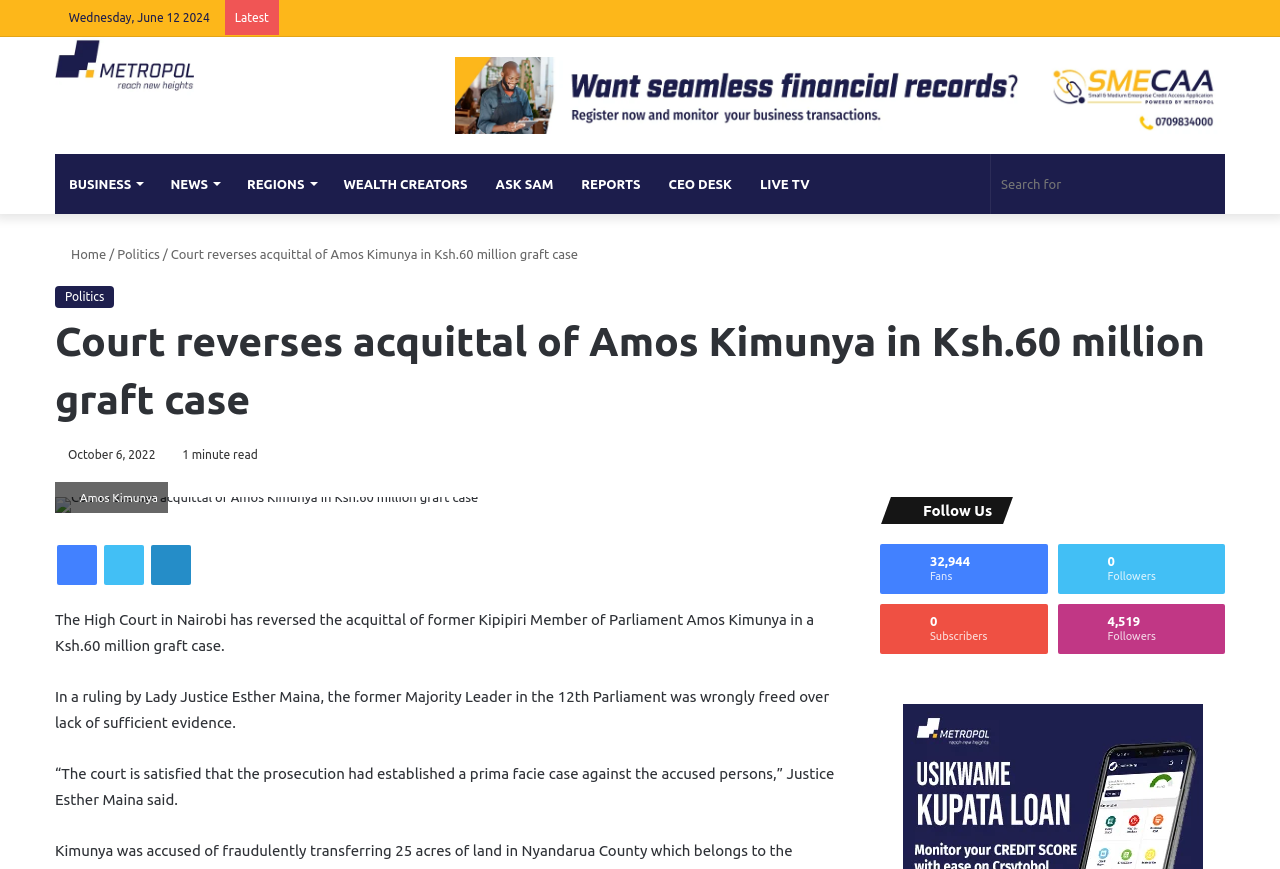Select the bounding box coordinates of the element I need to click to carry out the following instruction: "Click the 'Yes' button to indicate if the page was helpful".

None